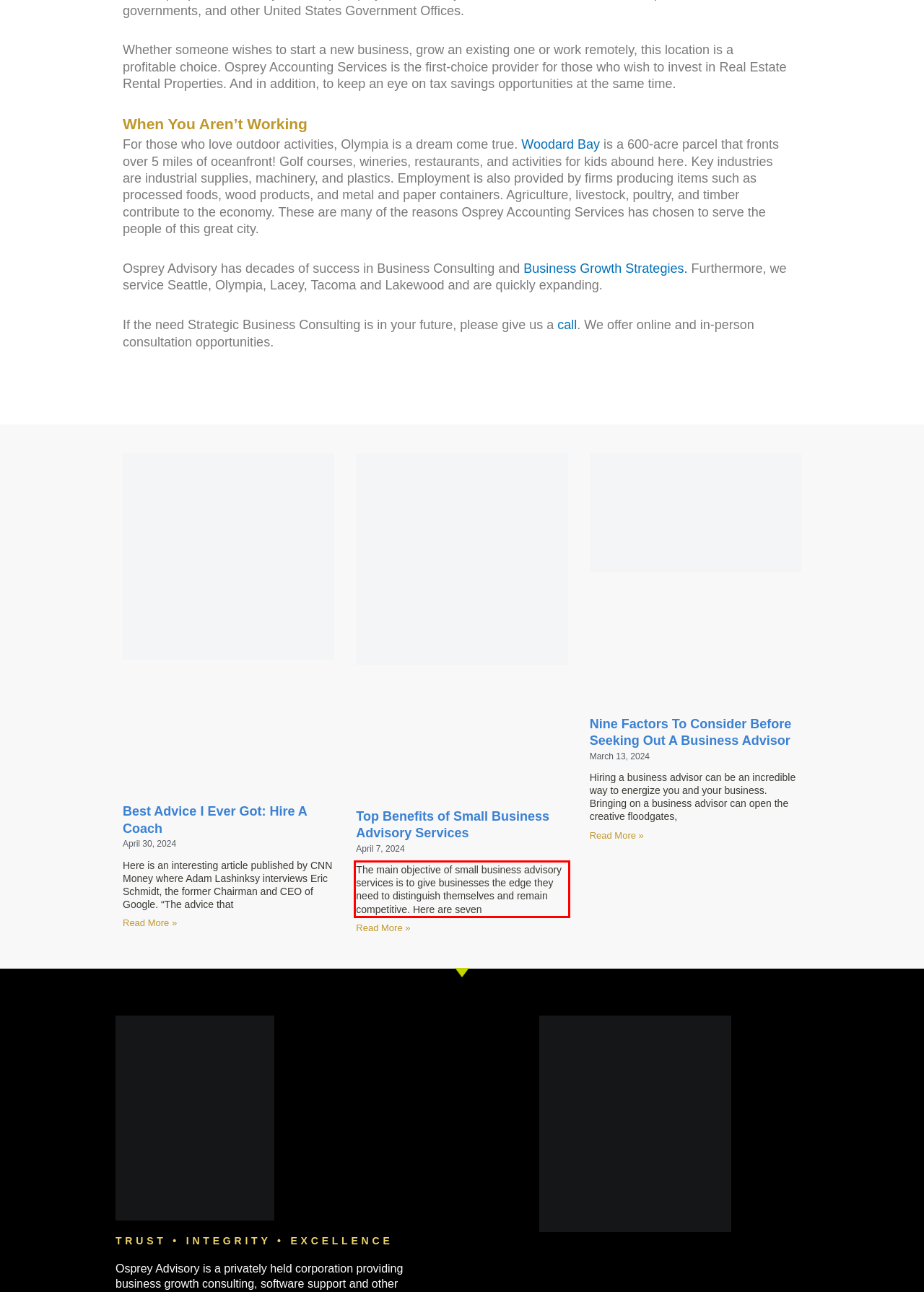You are given a webpage screenshot with a red bounding box around a UI element. Extract and generate the text inside this red bounding box.

The main objective of small business advisory services is to give businesses the edge they need to distinguish themselves and remain competitive. Here are seven